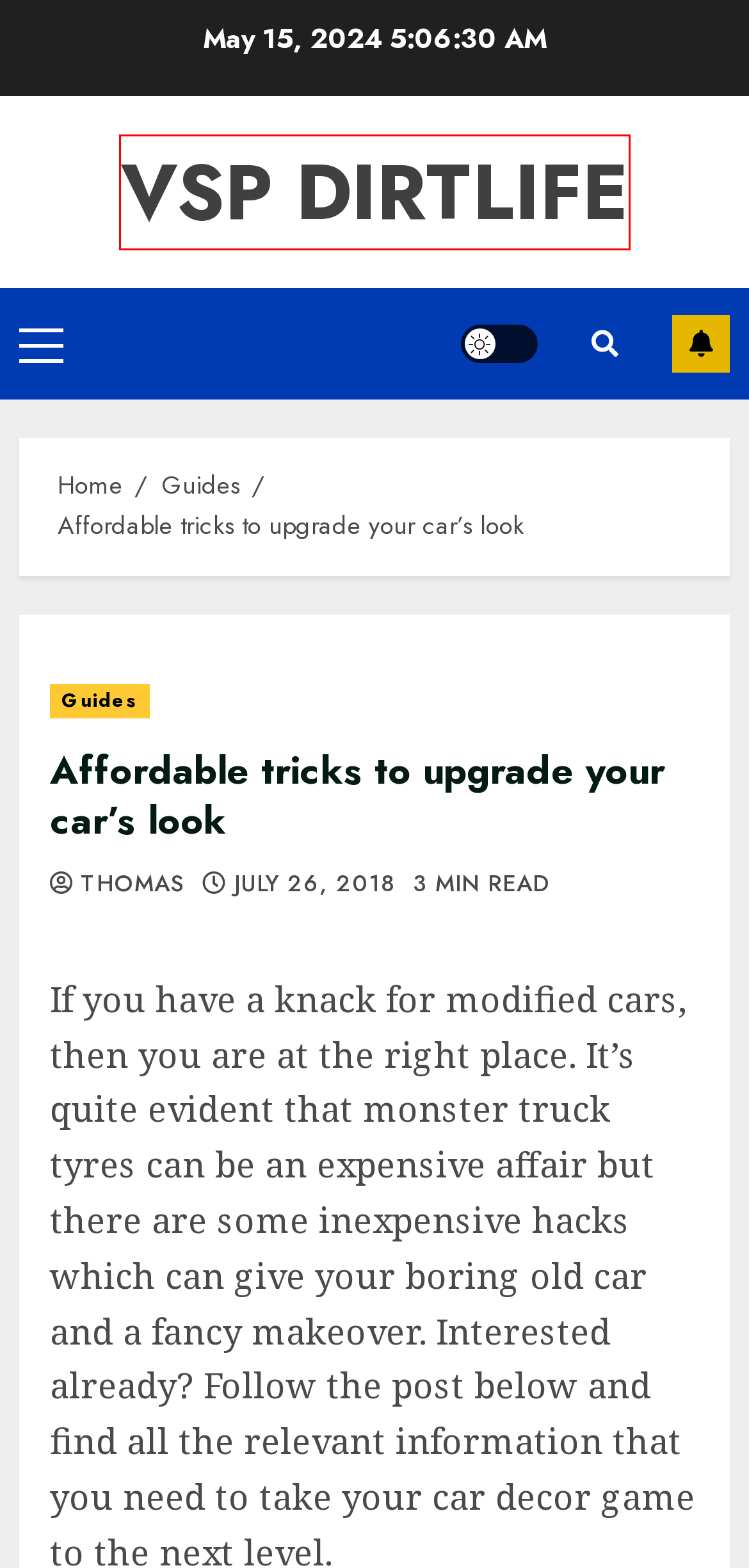Given a screenshot of a webpage with a red bounding box highlighting a UI element, choose the description that best corresponds to the new webpage after clicking the element within the red bounding box. Here are your options:
A. April 2024 - VSP Dirtlife
B. Why You Should Invest in a Wheelchair Accessible Vehicle - VSP Dirtlife
C. VSP Dirtlife -
D. May 2022 - VSP Dirtlife
E. Automobile - VSP Dirtlife
F. Was the Automotive Era a Terrible Mistake? - VSP Dirtlife
G. 5 Symptoms Of Failed Fuel Pressure Regulator! - VSP Dirtlife
H. July 2018 - VSP Dirtlife

C